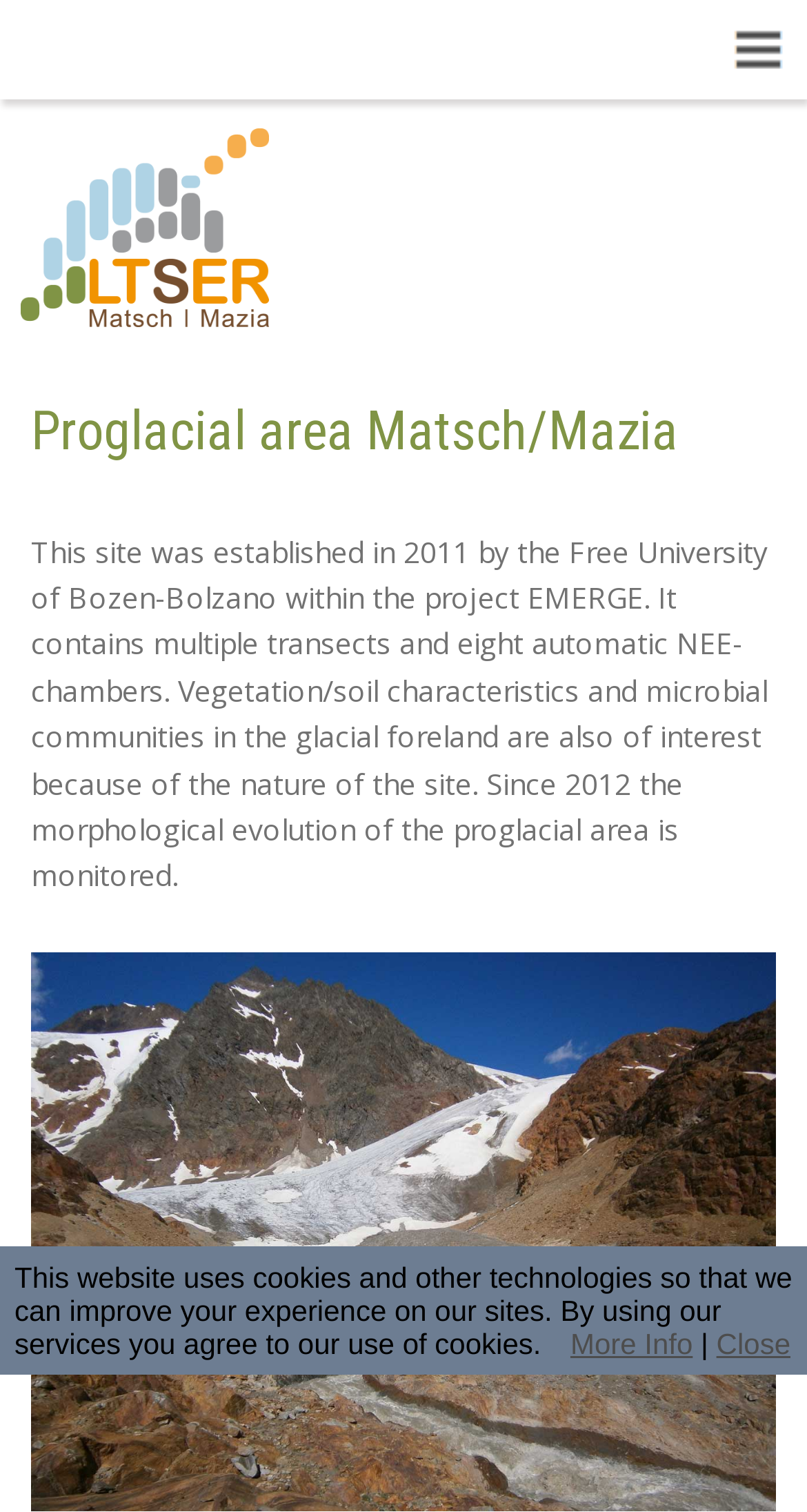Answer the question in a single word or phrase:
What is the purpose of the site?

Monitoring morphological evolution